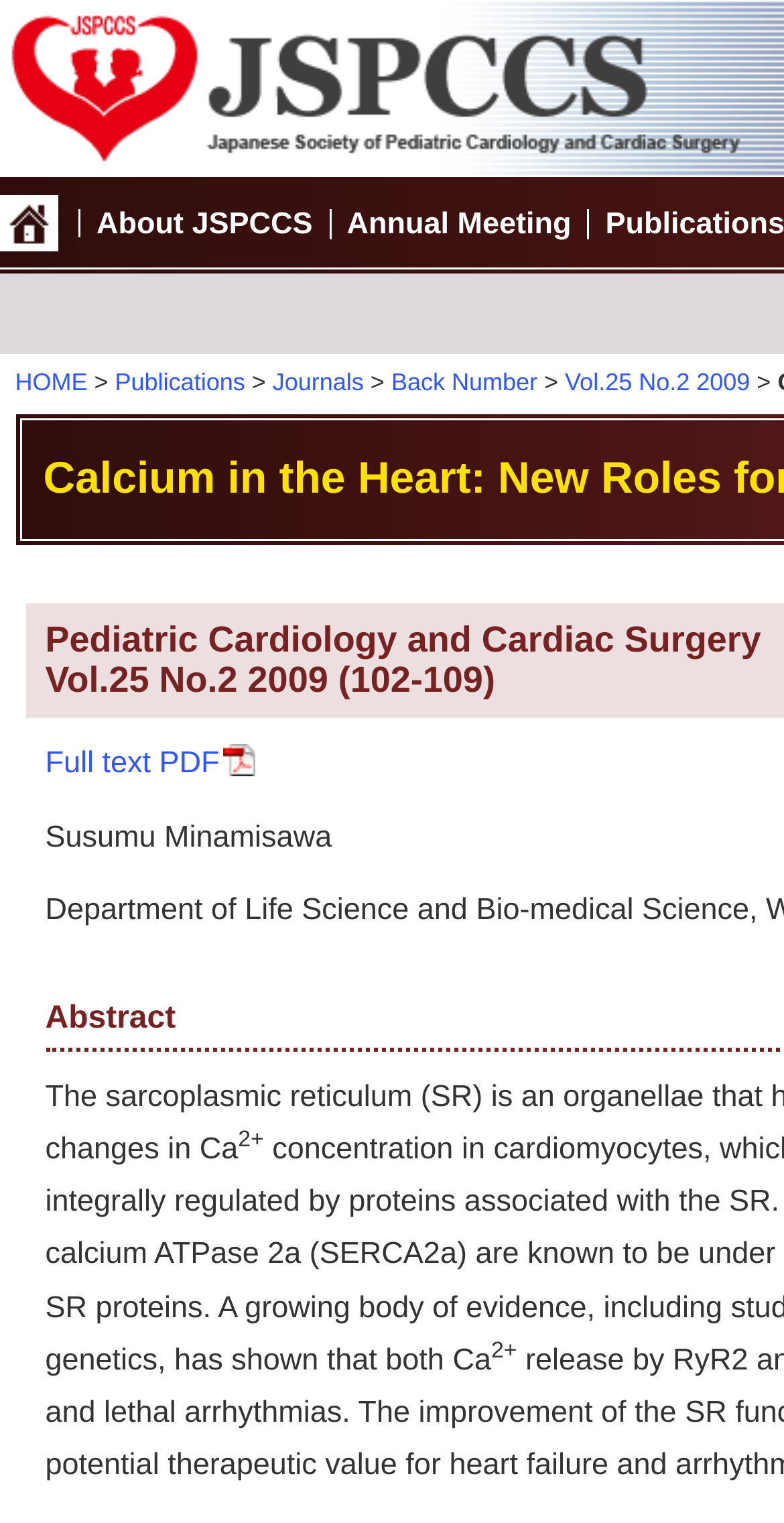Show the bounding box coordinates of the region that should be clicked to follow the instruction: "View Media Kit."

None